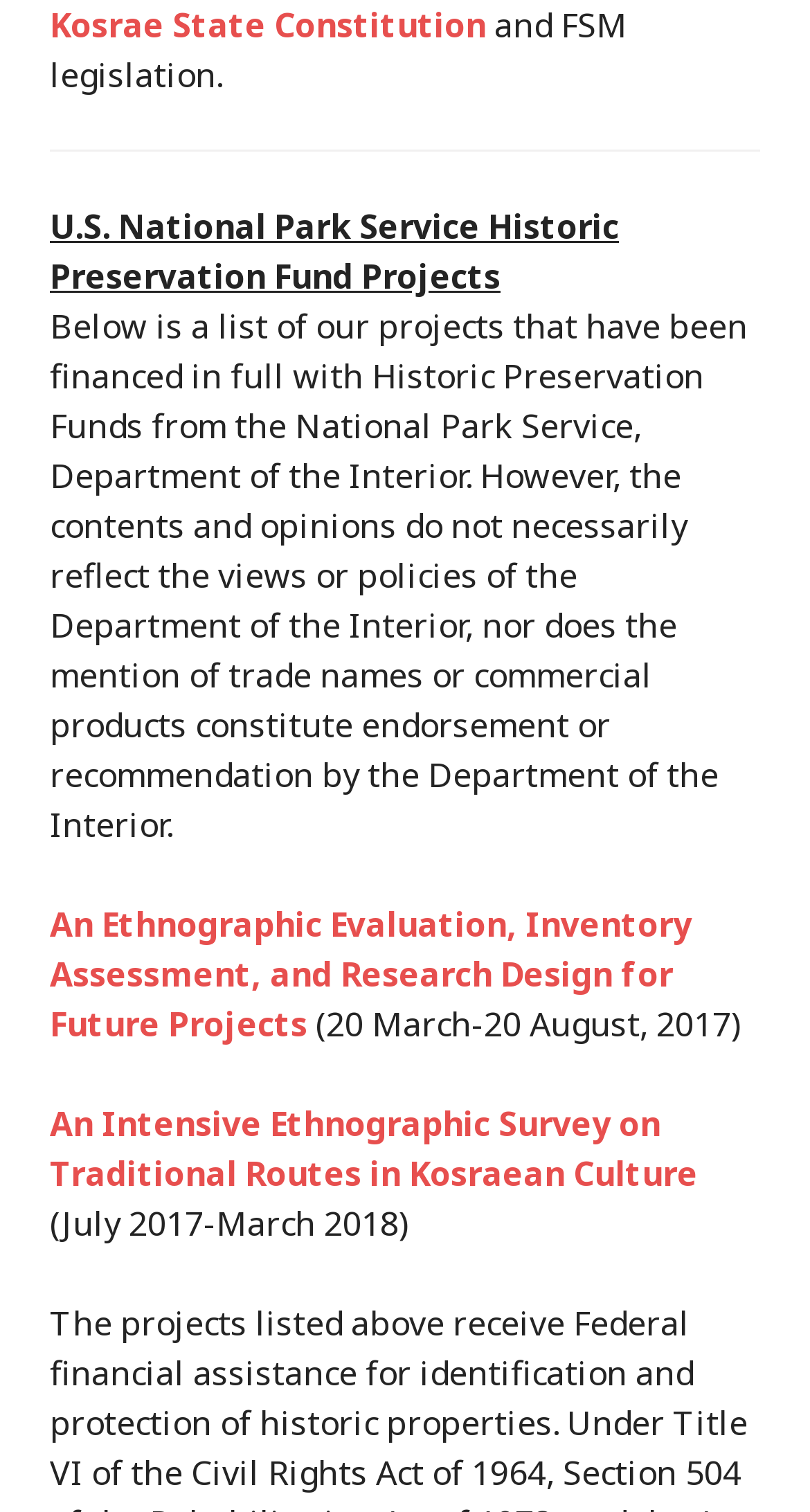What is the time period of the second project?
Using the image as a reference, give a one-word or short phrase answer.

July 2017-March 2018